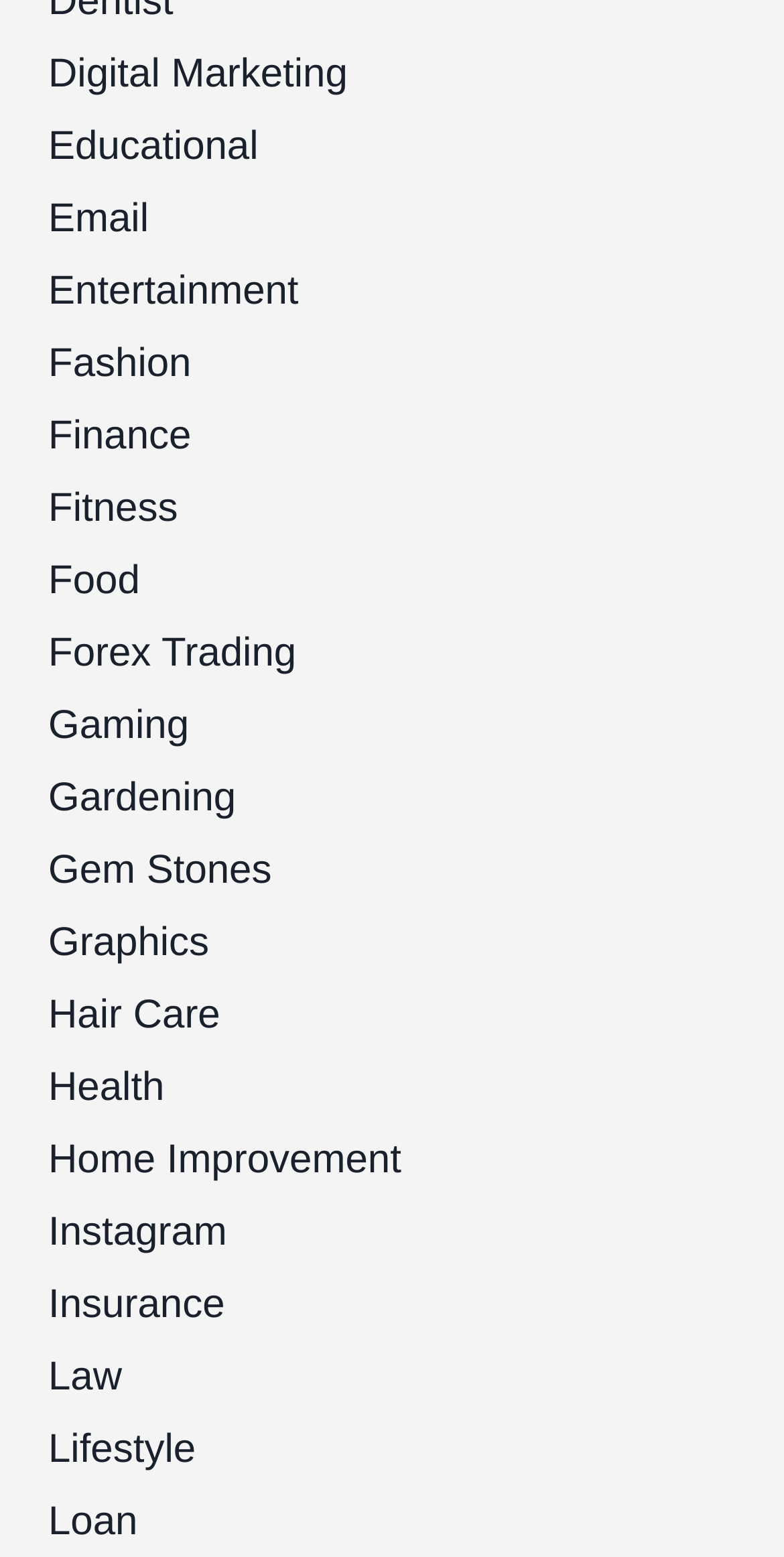Is there a category for Entertainment?
Give a one-word or short-phrase answer derived from the screenshot.

Yes